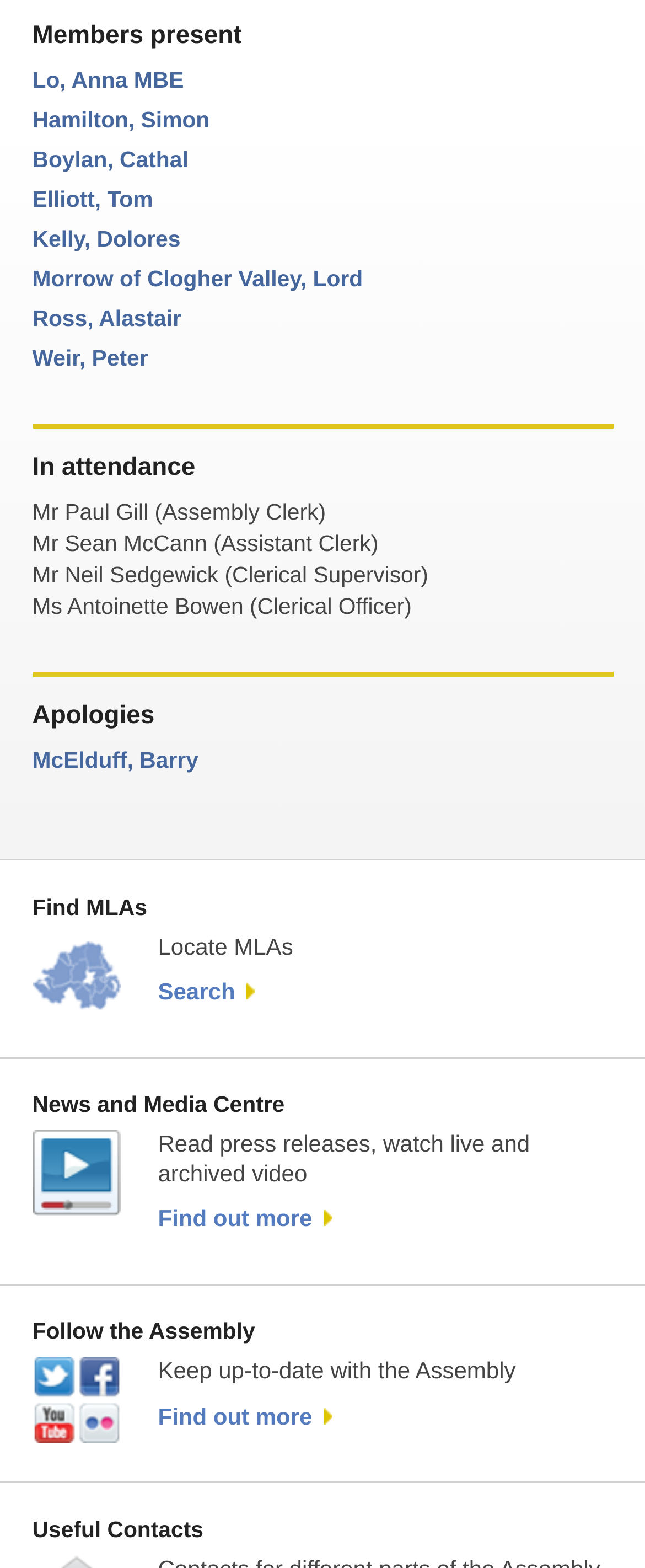What is the category of 'Mr Paul Gill (Assembly Clerk)'?
Using the image as a reference, give a one-word or short phrase answer.

In attendance